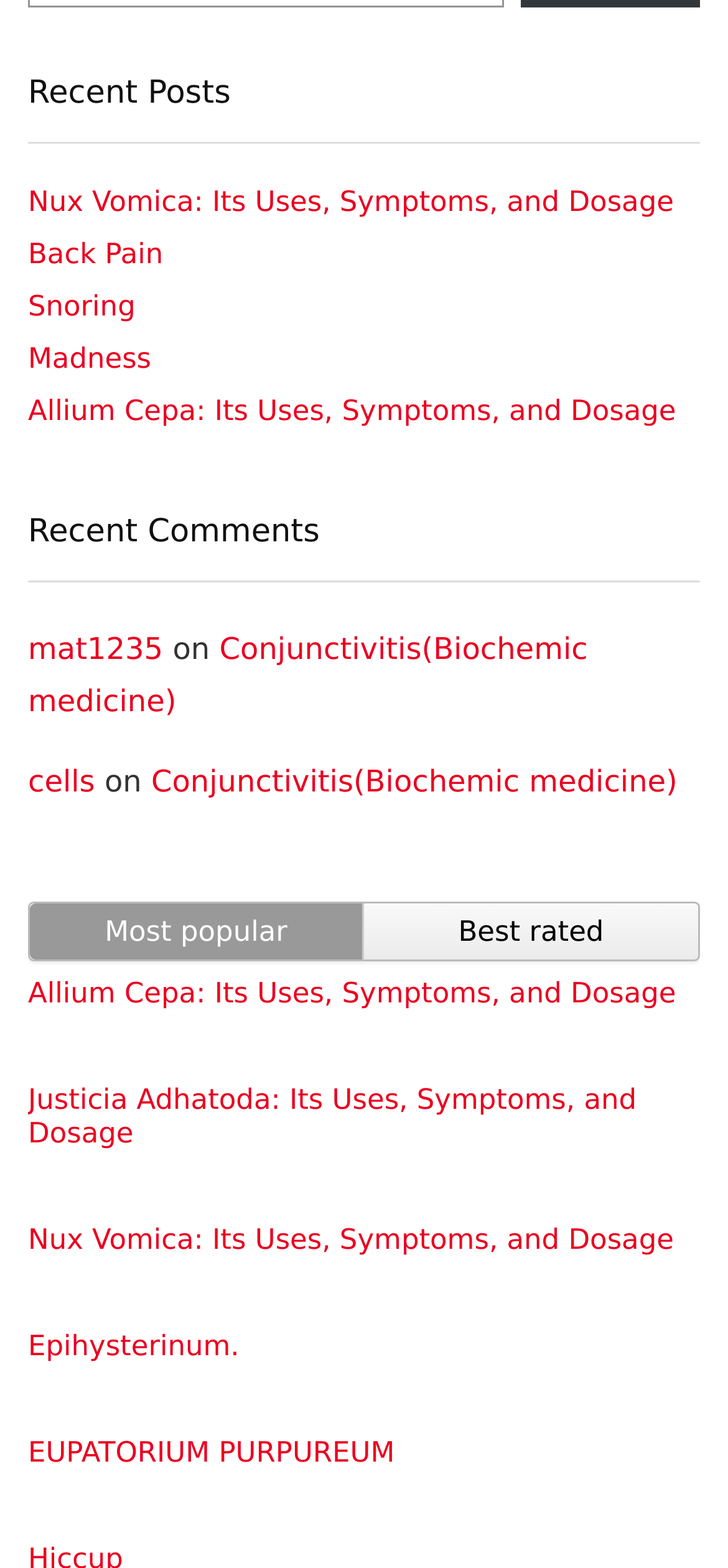Find and provide the bounding box coordinates for the UI element described with: "Conjunctivitis(Biochemic medicine)".

[0.208, 0.487, 0.931, 0.51]